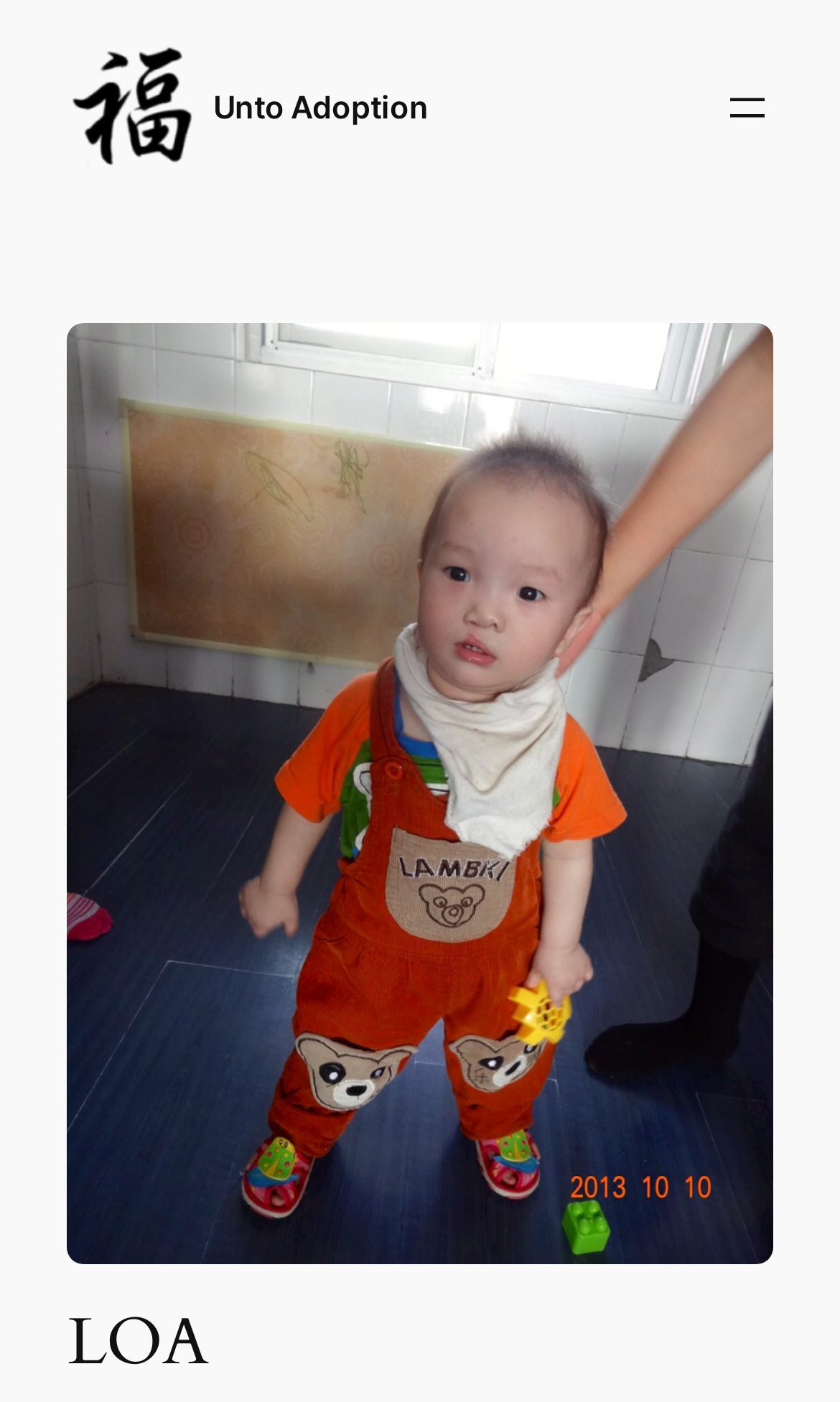Produce an extensive caption that describes everything on the webpage.

The webpage is about adoption, specifically the experience of receiving a Letter of Approval (LOA) from China. At the top left of the page, there is a logo or icon with the text "Unto Adoption" which is also a link. Below this, there is a larger image that spans across the top of the page, also with the text "Unto Adoption". 

On the top right, there is a navigation menu labeled "Categories" with an "Open menu" button. 

The main content of the page is a blog post or article, which starts with a heading "LOA" at the bottom of the page. The text of the post is not explicitly mentioned, but it appears to be a personal and lighthearted account of the adoption experience, with the author joking about the acronym LOA.